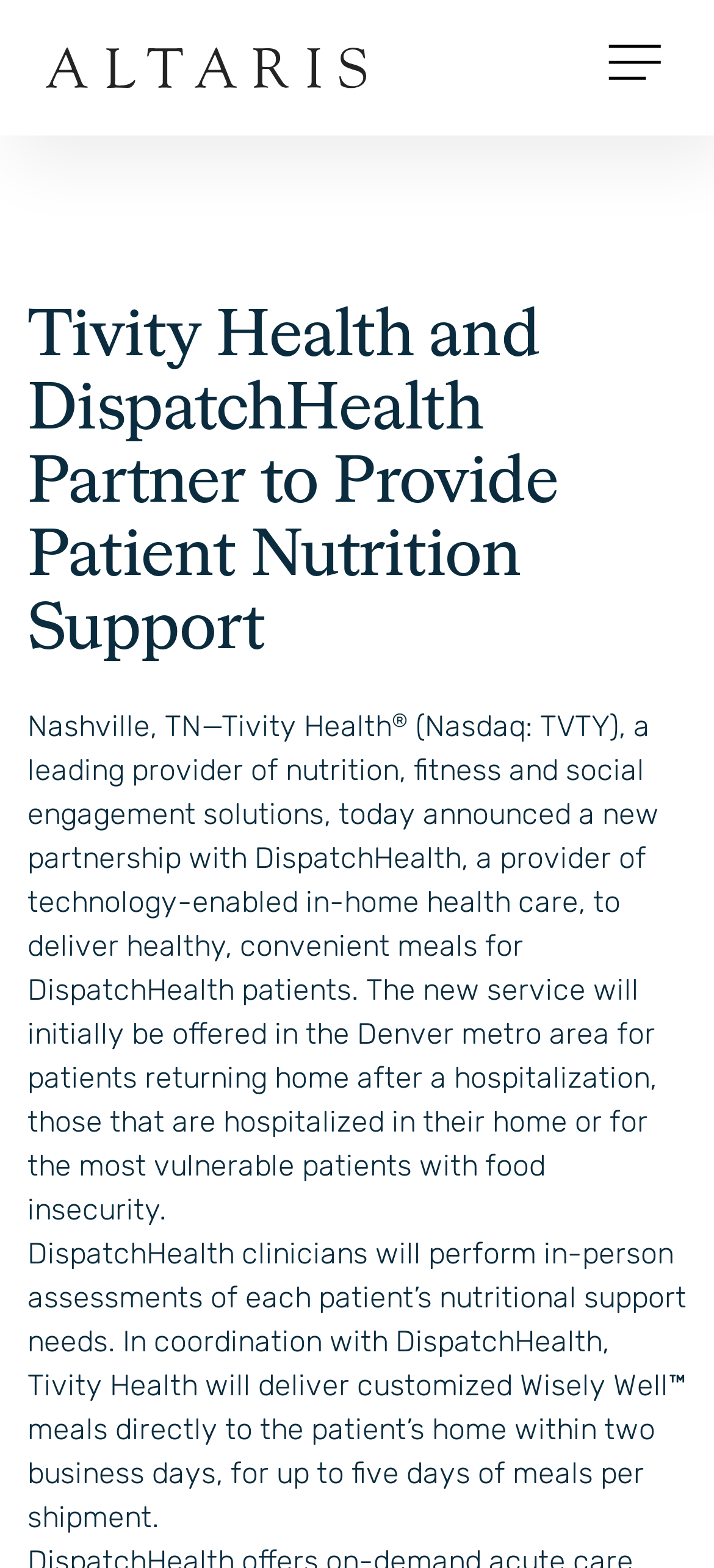Where will the new service be initially offered?
Offer a detailed and full explanation in response to the question.

The webpage states that the new service will initially be offered in the Denver metro area for patients returning home after a hospitalization, those that are hospitalized in their home or for the most vulnerable patients with food insecurity.